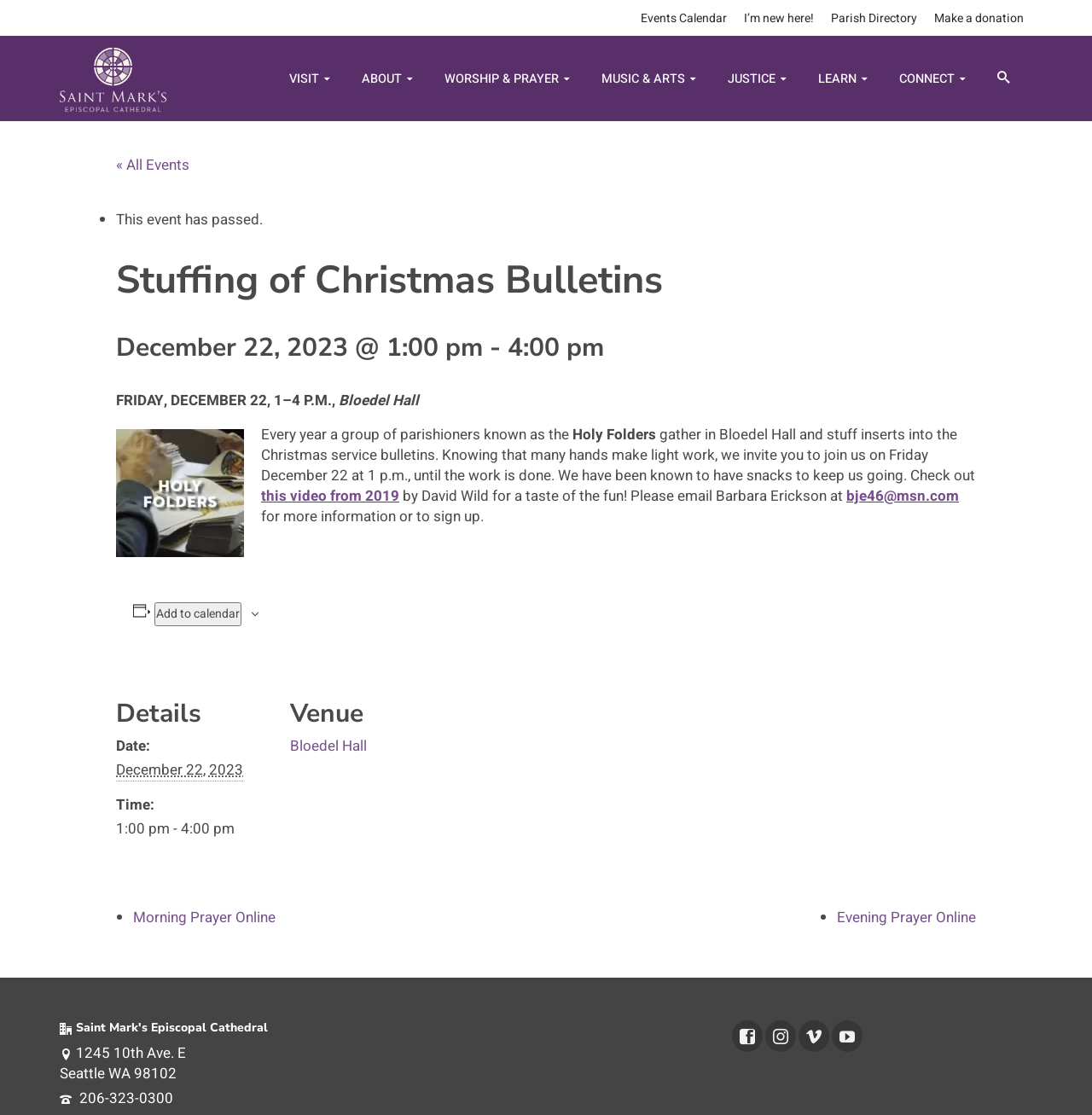Given the description "I’m new here!", determine the bounding box of the corresponding UI element.

[0.673, 0.001, 0.753, 0.033]